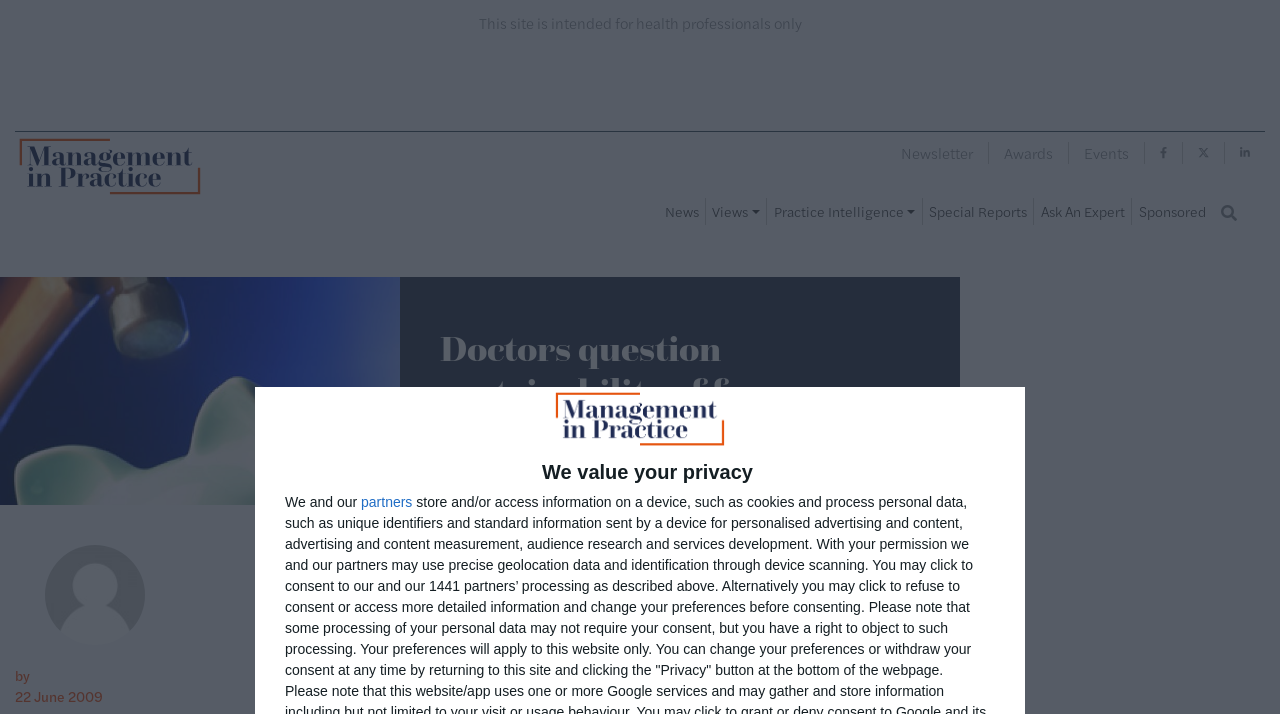Determine the bounding box coordinates of the clickable region to execute the instruction: "Click the 'Events' link". The coordinates should be four float numbers between 0 and 1, denoted as [left, top, right, bottom].

[0.847, 0.198, 0.882, 0.228]